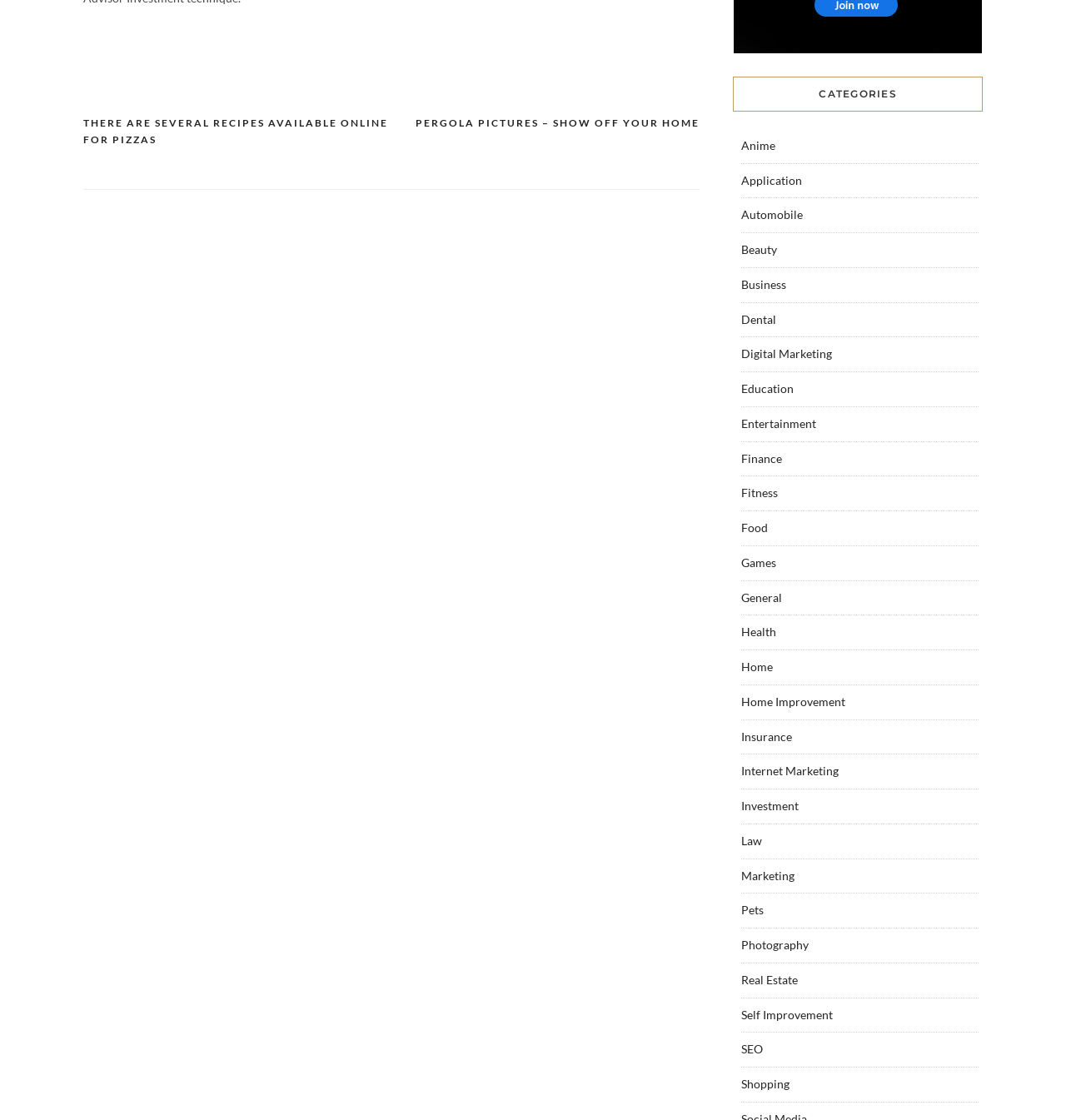What is the position of the 'Posts' navigation section?
Using the picture, provide a one-word or short phrase answer.

Top-left